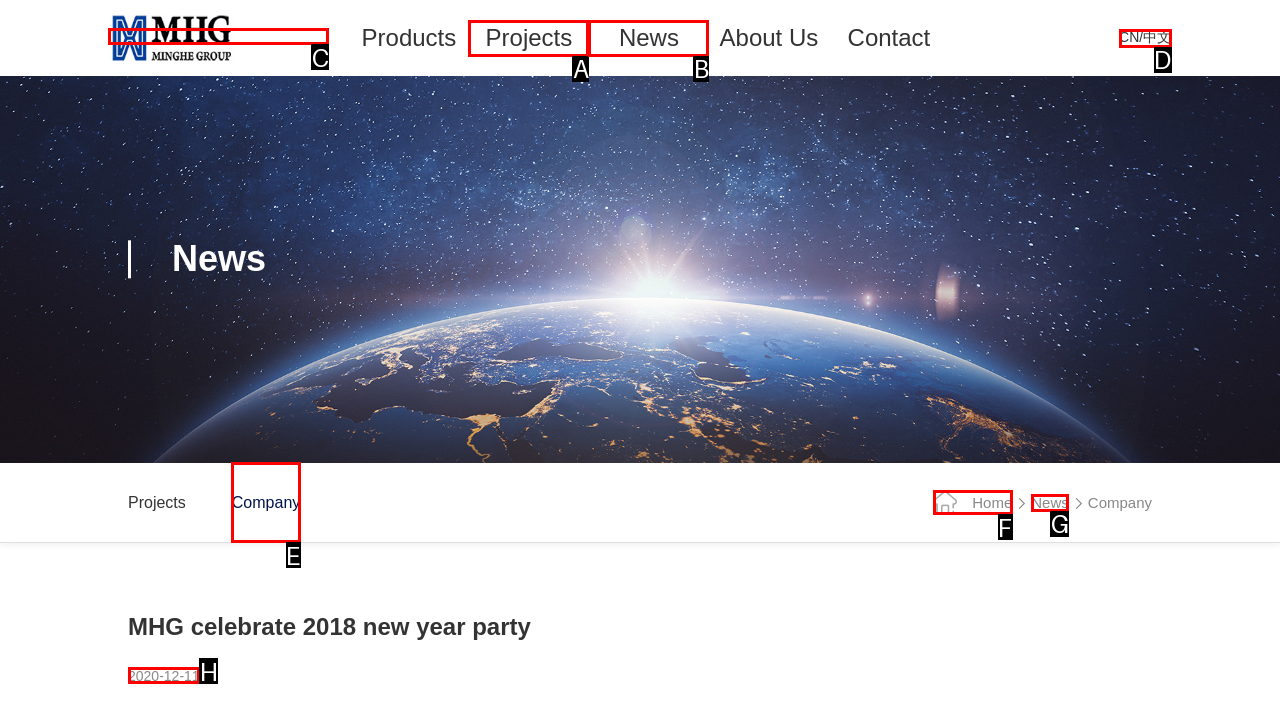Select the letter associated with the UI element you need to click to perform the following action: Sign up for the newsletter
Reply with the correct letter from the options provided.

None